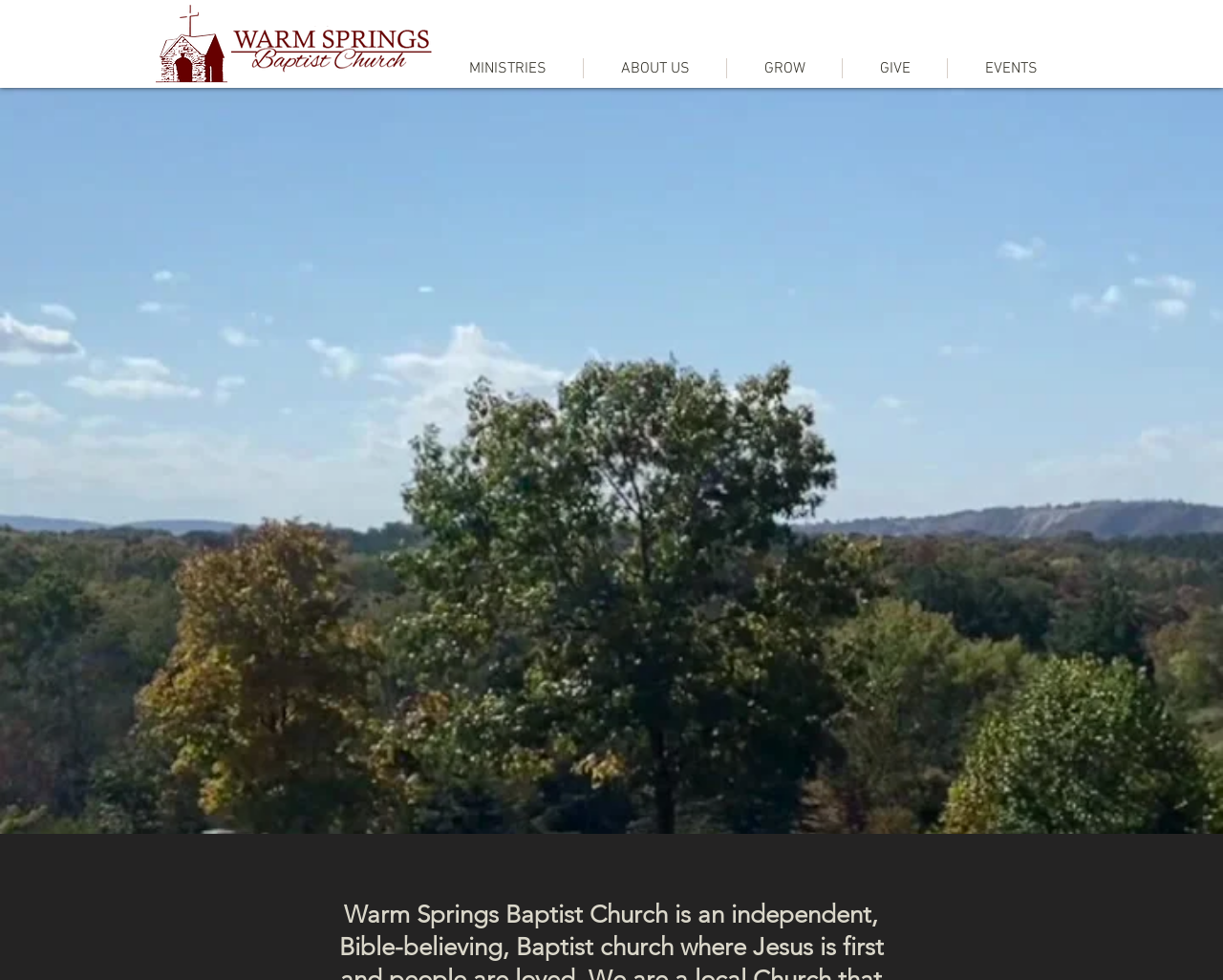Please respond in a single word or phrase: 
What is the name of the church?

Warm Springs Baptist Church